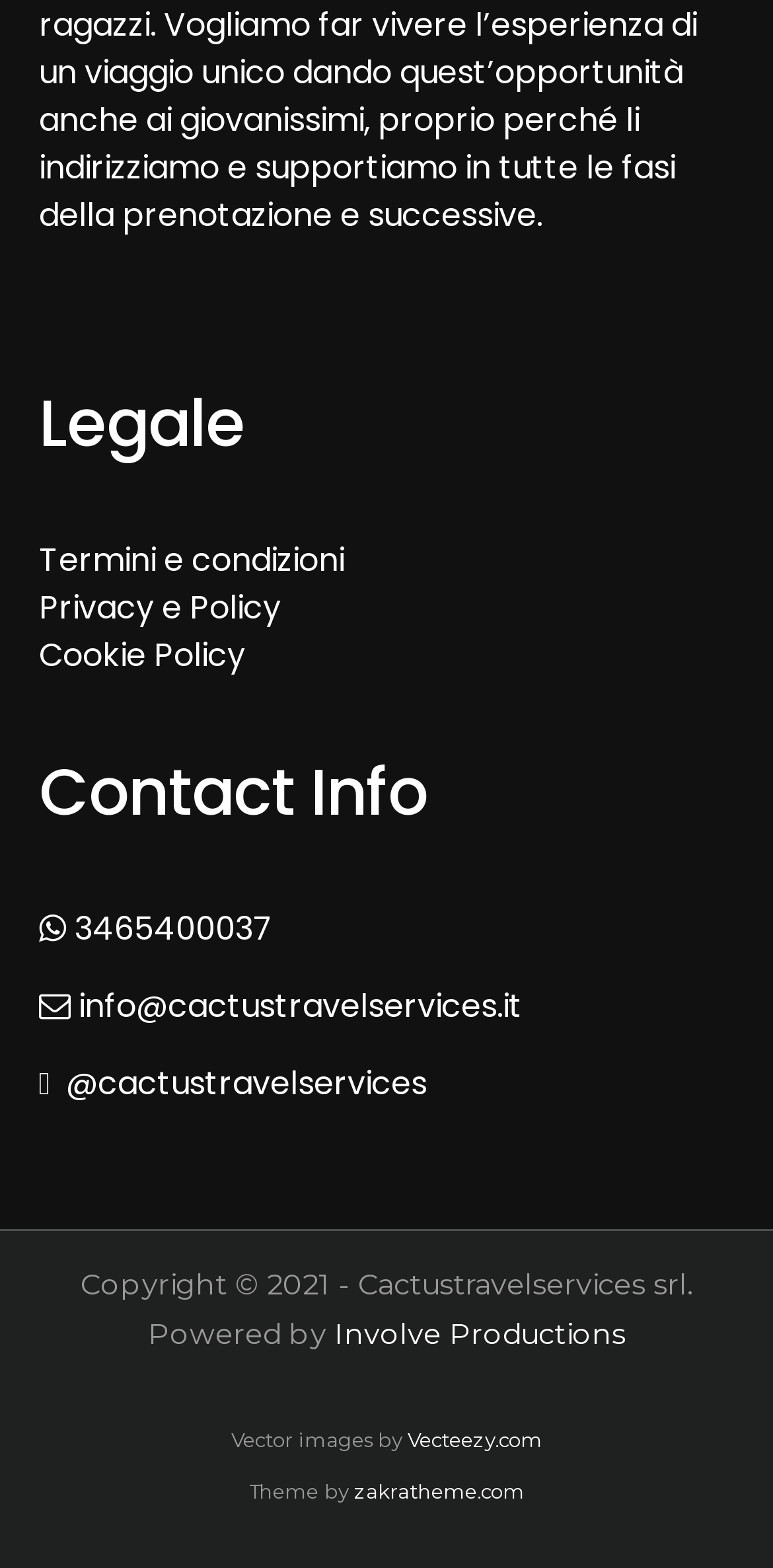How many links are under 'Legale'?
Refer to the image and answer the question using a single word or phrase.

3